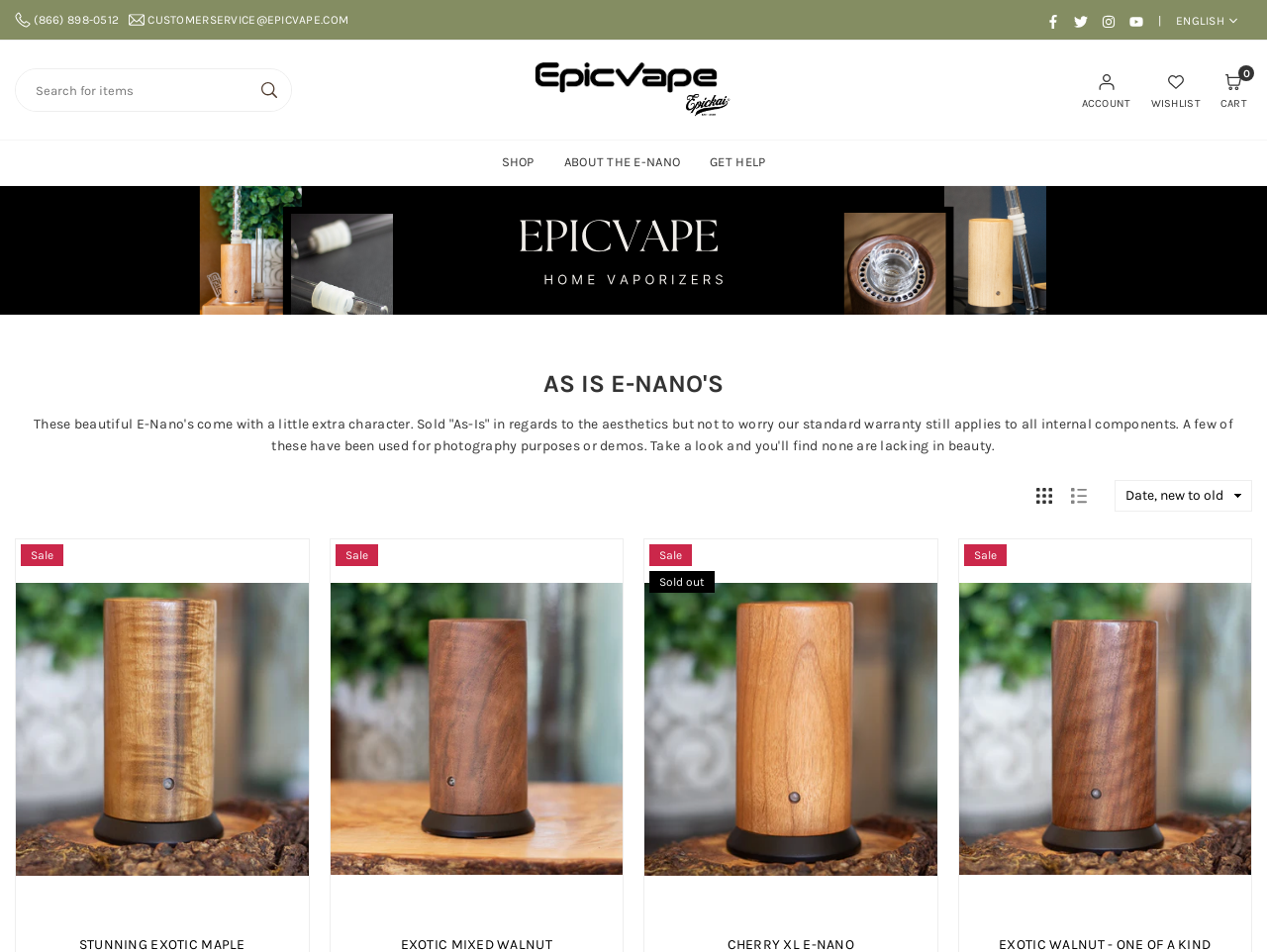How many social media links are there?
Use the information from the image to give a detailed answer to the question.

There are four social media links, namely 'FACEBOOK', 'TWITTER', 'INSTAGRAM', and 'YOUTUBE', which can be found at the top right corner of the webpage.